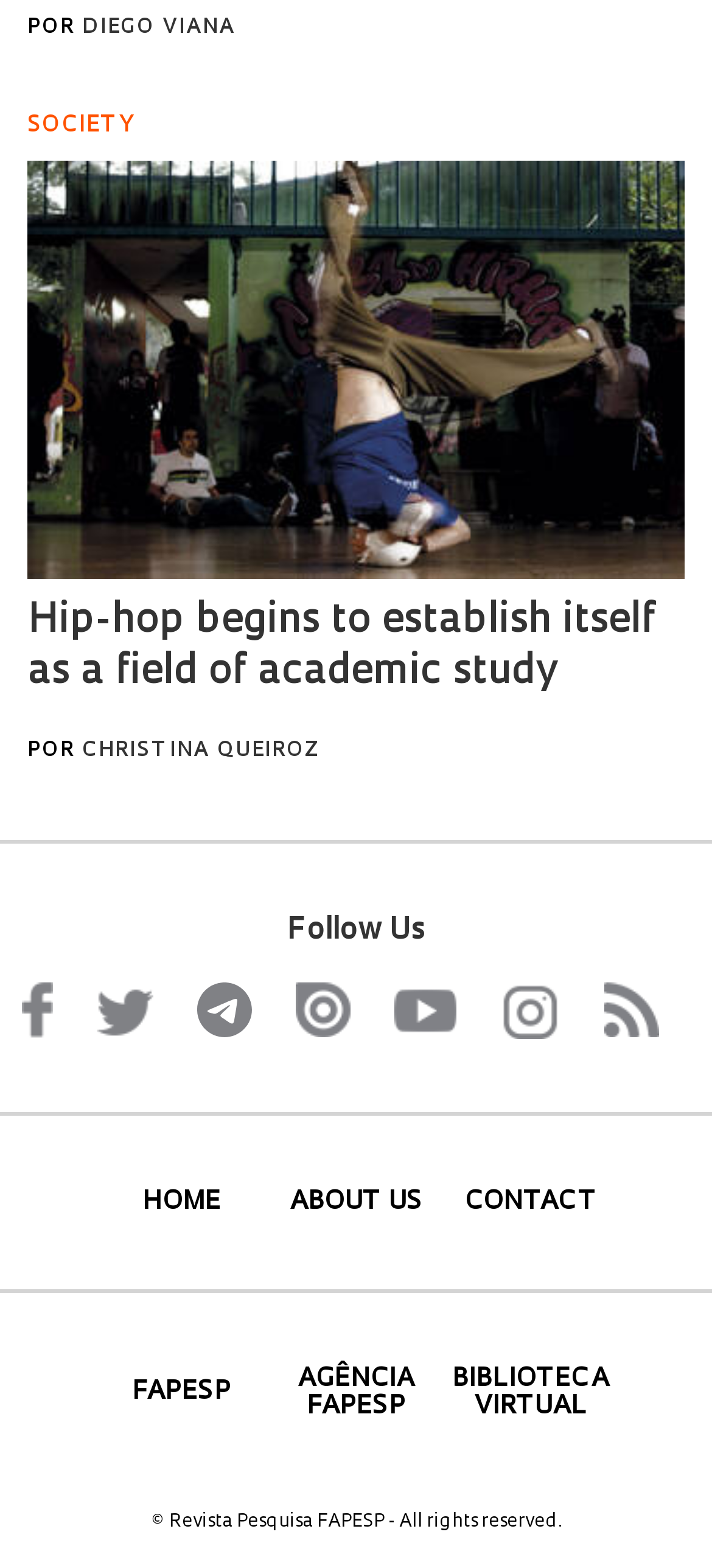What is the copyright information?
Respond to the question with a well-detailed and thorough answer.

At the bottom of the page, I found a static text element that displays the copyright information, which is '© Revista Pesquisa FAPESP - All rights reserved.'